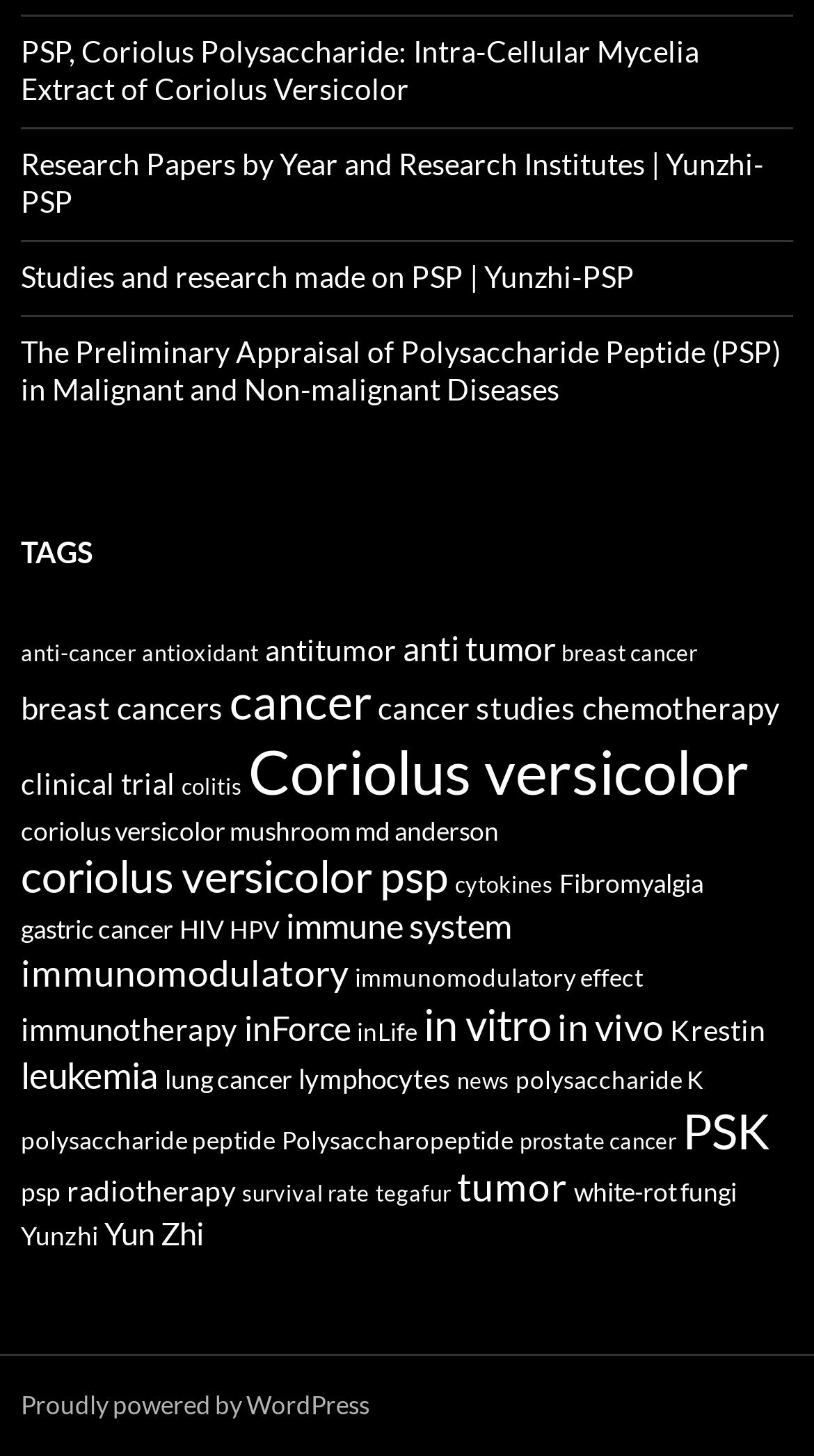What is the name of the research institute mentioned on this webpage?
Using the picture, provide a one-word or short phrase answer.

Yunzhi